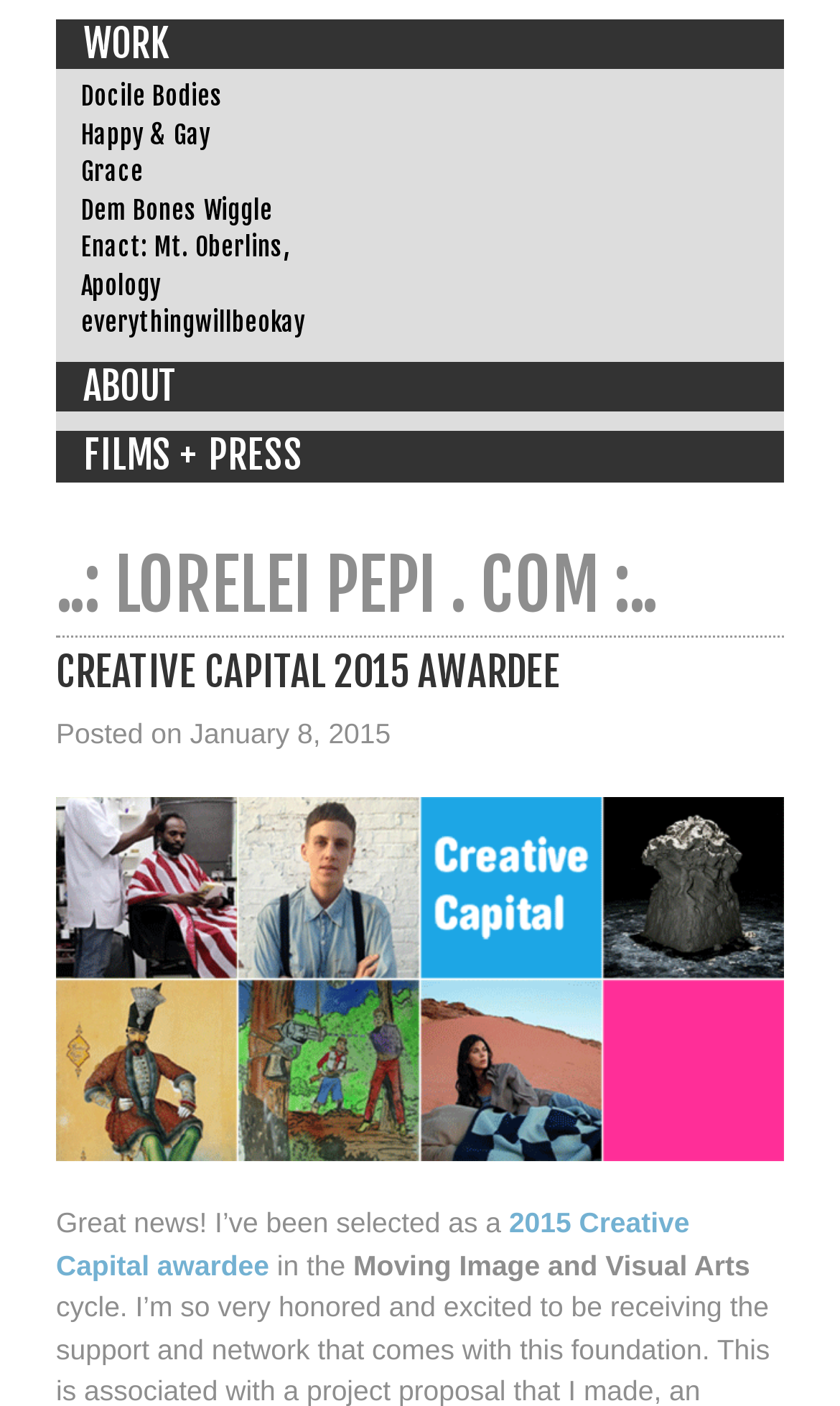What is the date mentioned on the webpage?
Examine the webpage screenshot and provide an in-depth answer to the question.

The date can be determined by looking at the StaticText element 'Posted on January 8, 2015' which is located below the heading element 'CREATIVE CAPITAL 2015 AWARDEE'.